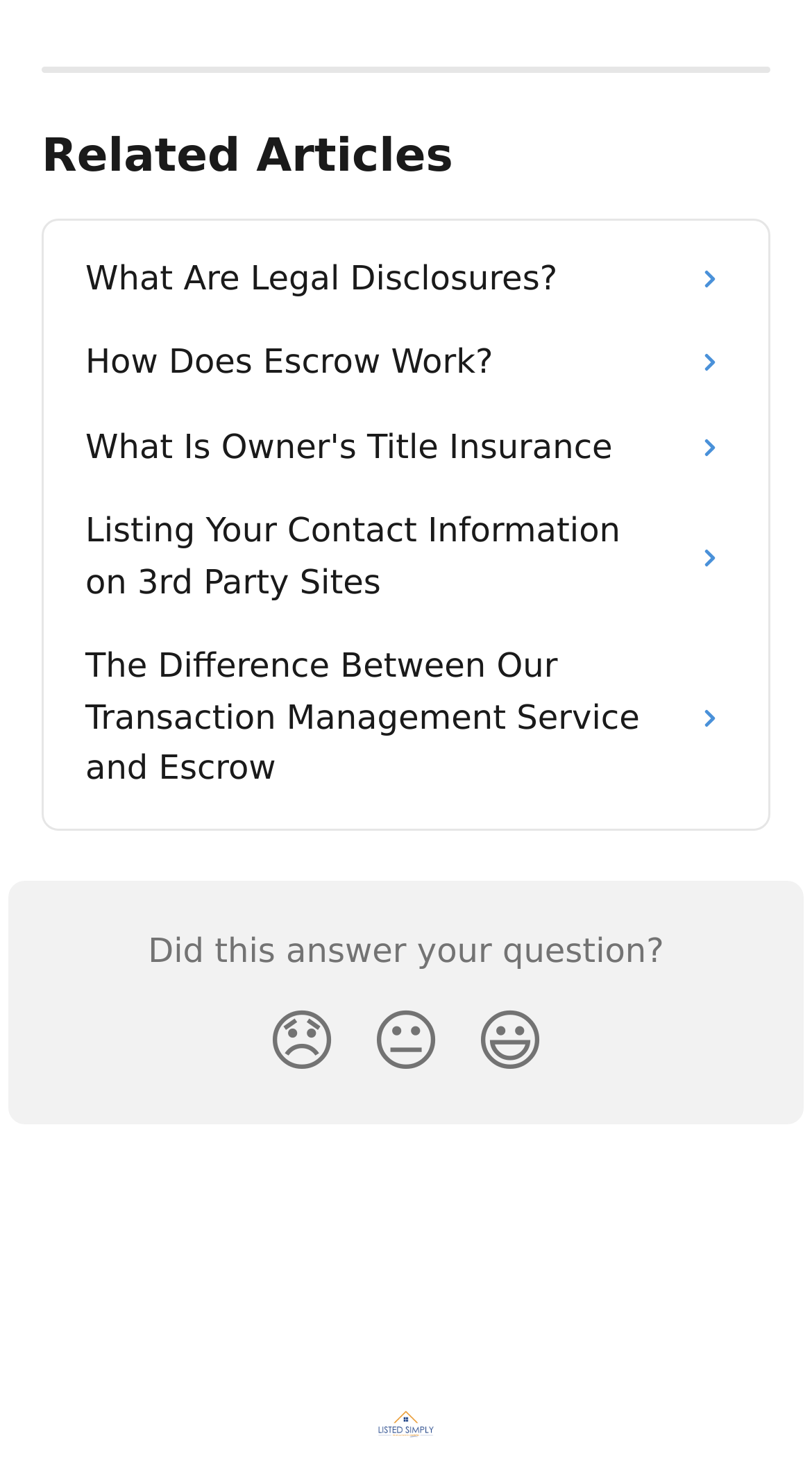Please indicate the bounding box coordinates for the clickable area to complete the following task: "Click on 'How Does Escrow Work?'". The coordinates should be specified as four float numbers between 0 and 1, i.e., [left, top, right, bottom].

[0.074, 0.217, 0.926, 0.274]